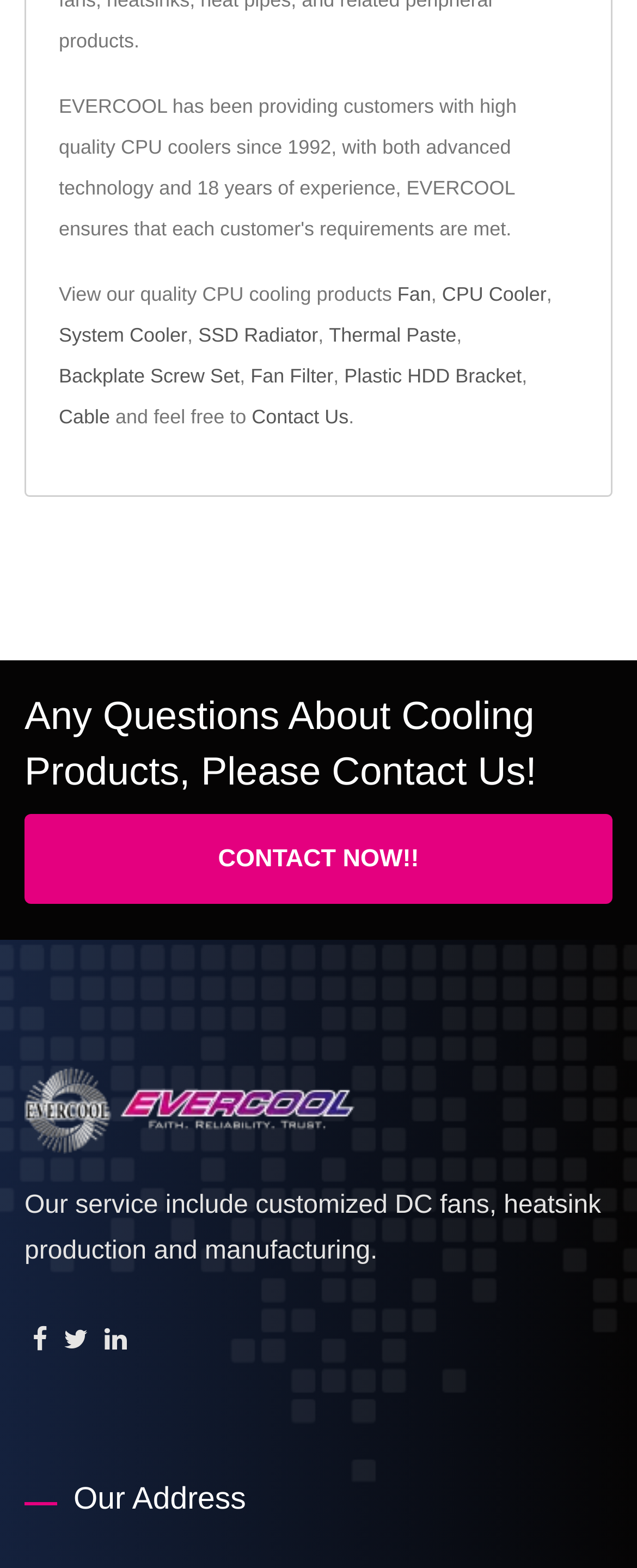Find the bounding box coordinates for the area that should be clicked to accomplish the instruction: "Learn about our customized DC fans".

[0.038, 0.76, 0.944, 0.807]